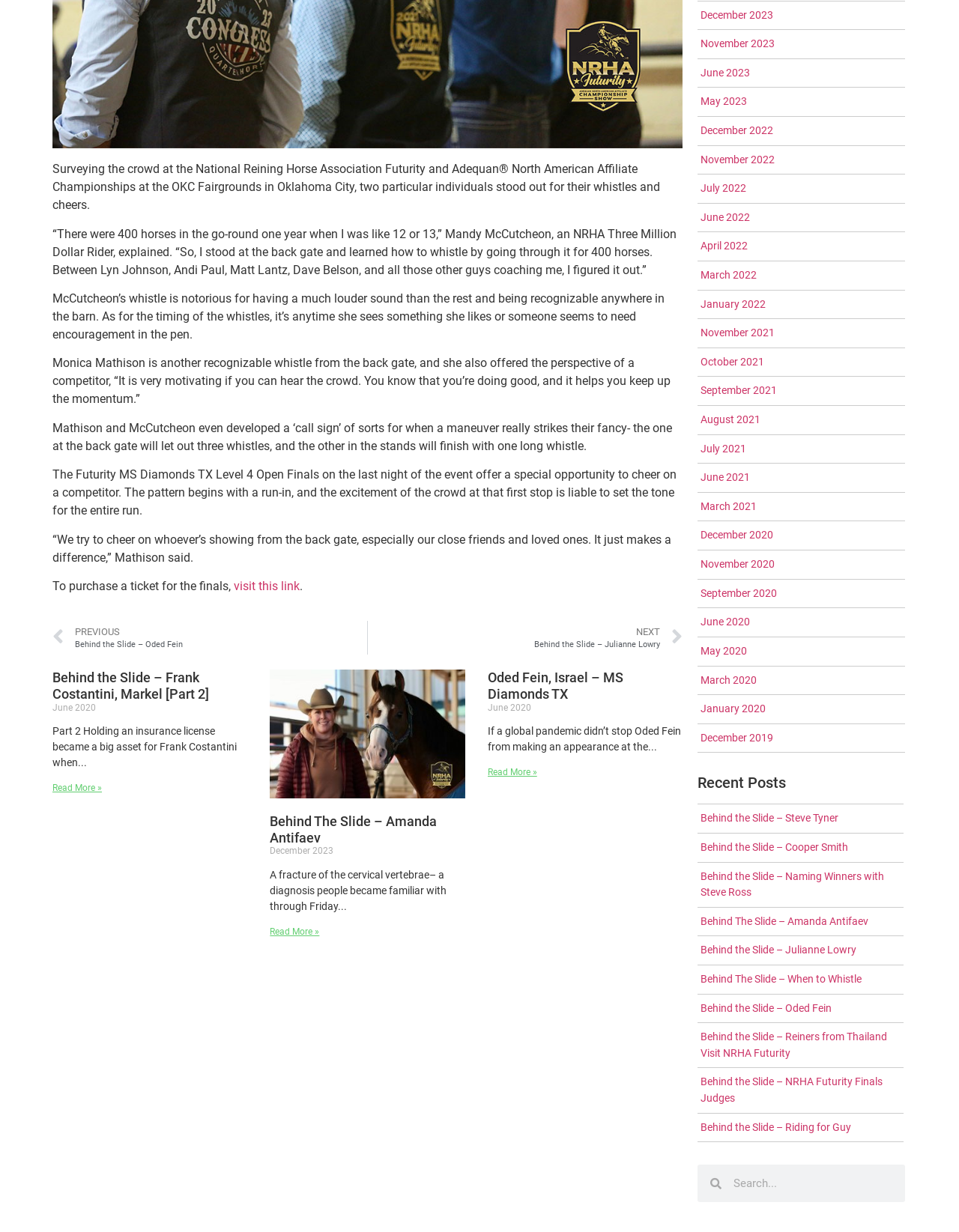Based on the element description: "parent_node: Search name="s" placeholder="Search..."", identify the bounding box coordinates for this UI element. The coordinates must be four float numbers between 0 and 1, listed as [left, top, right, bottom].

[0.752, 0.945, 0.944, 0.976]